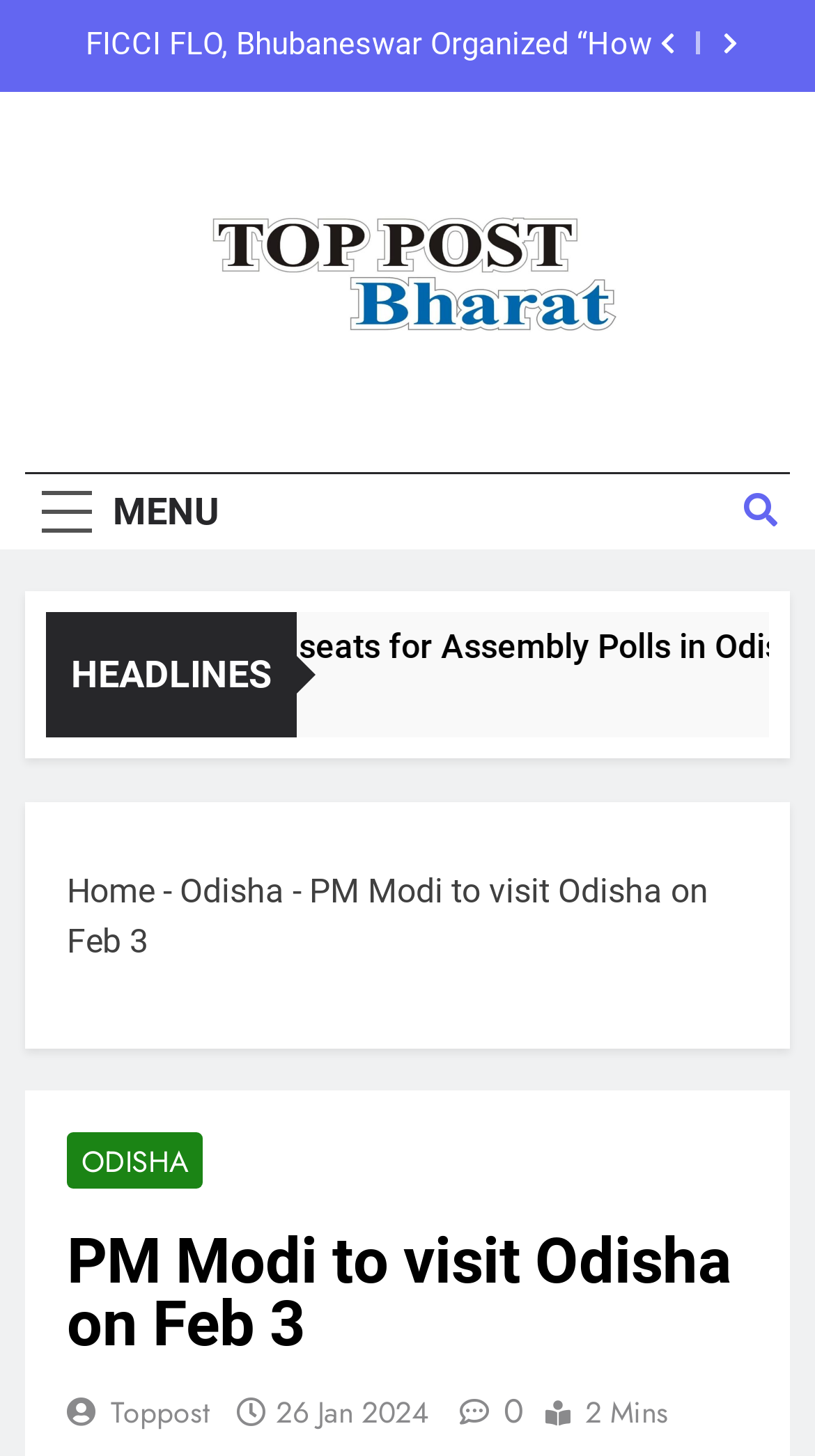Identify the bounding box coordinates for the region to click in order to carry out this instruction: "Go to Top Post Bharat". Provide the coordinates using four float numbers between 0 and 1, formatted as [left, top, right, bottom].

[0.244, 0.142, 0.756, 0.245]